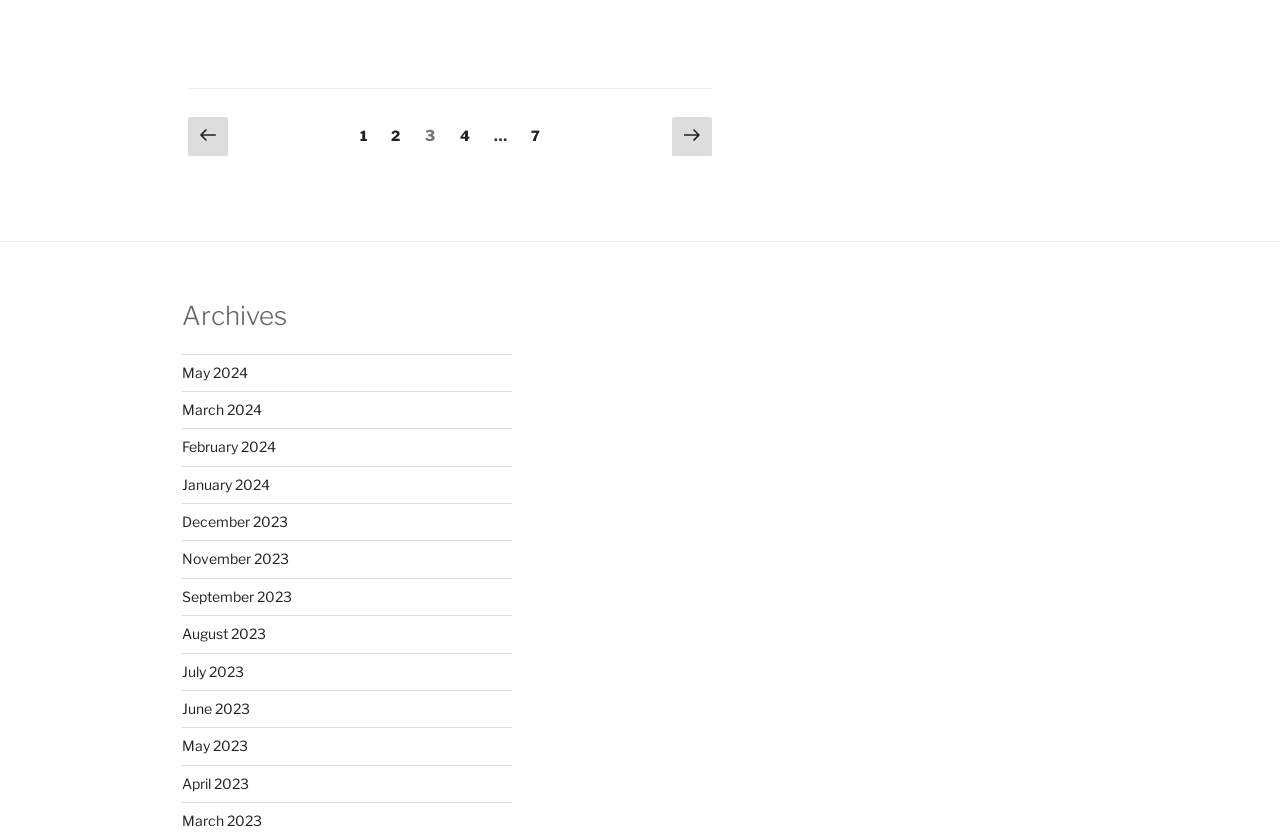Identify the bounding box coordinates for the UI element described by the following text: "Page 7". Provide the coordinates as four float numbers between 0 and 1, in the format [left, top, right, bottom].

[0.407, 0.141, 0.43, 0.183]